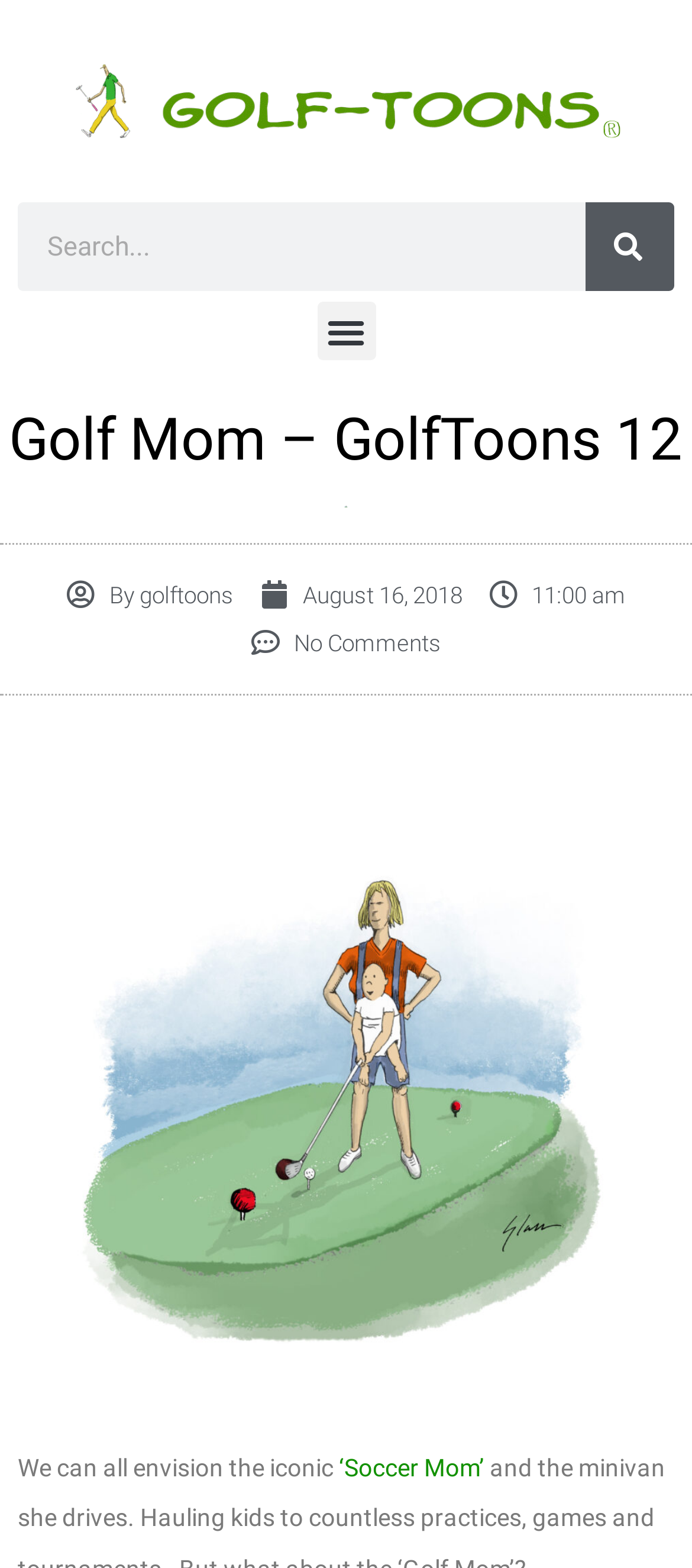Identify the bounding box coordinates of the area you need to click to perform the following instruction: "Learn about smart home automation".

None